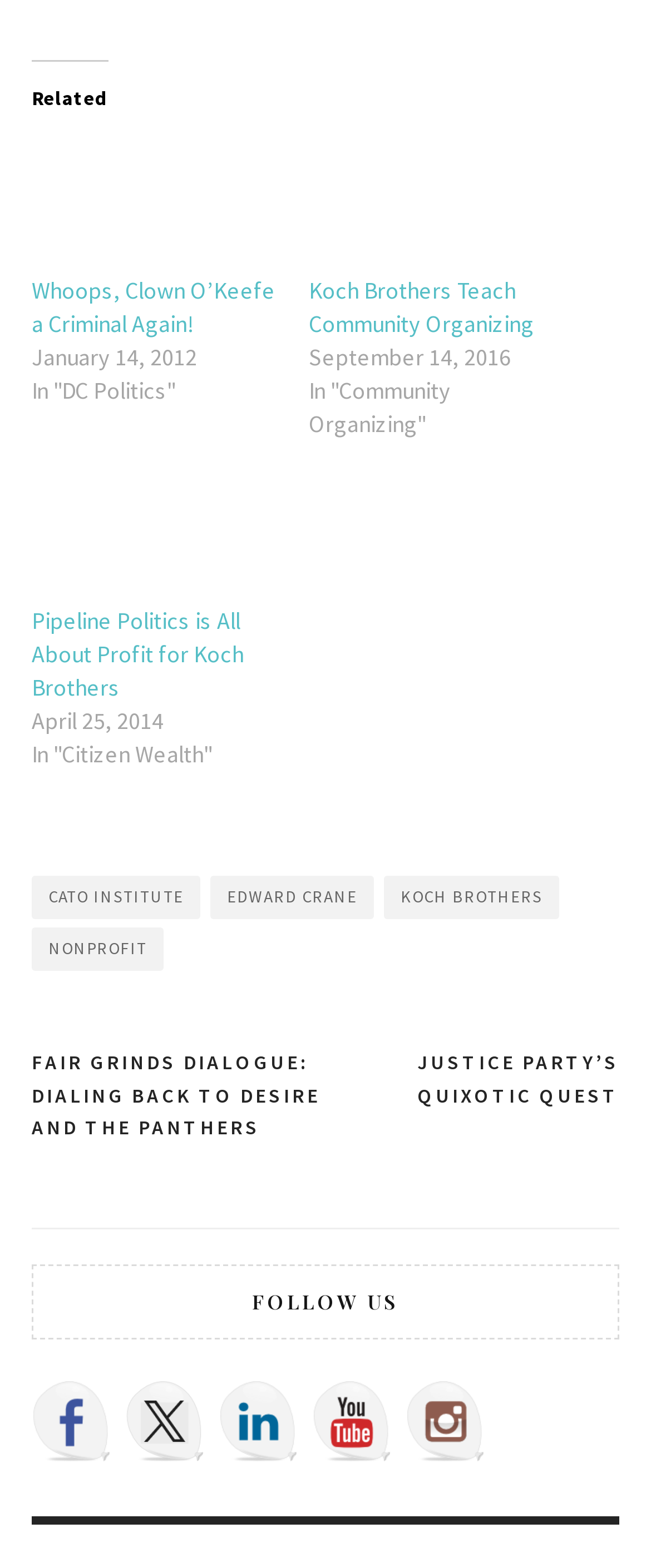Find the bounding box coordinates of the element I should click to carry out the following instruction: "Visit the Facebook page".

[0.049, 0.881, 0.172, 0.932]